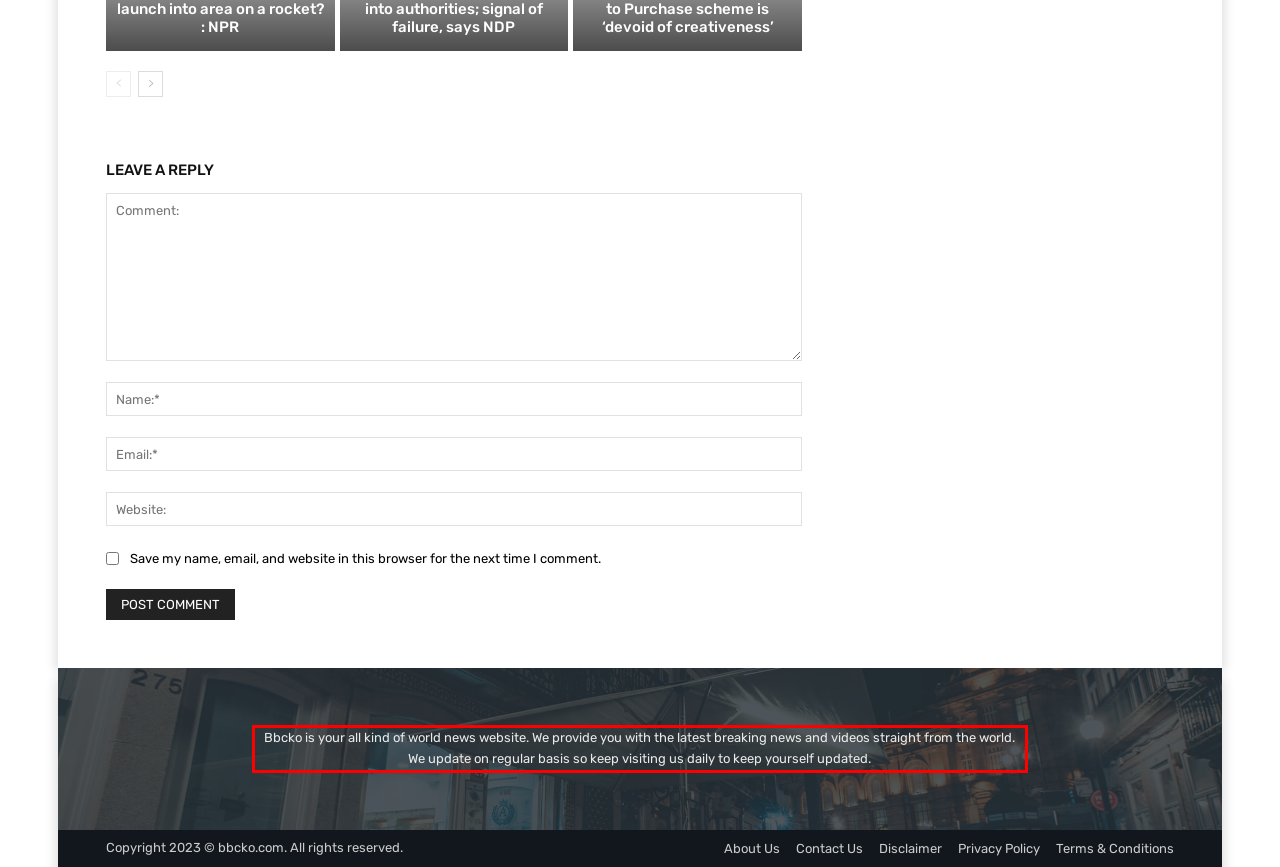Please examine the webpage screenshot and extract the text within the red bounding box using OCR.

Bbcko is your all kind of world news website. We provide you with the latest breaking news and videos straight from the world. We update on regular basis so keep visiting us daily to keep yourself updated.